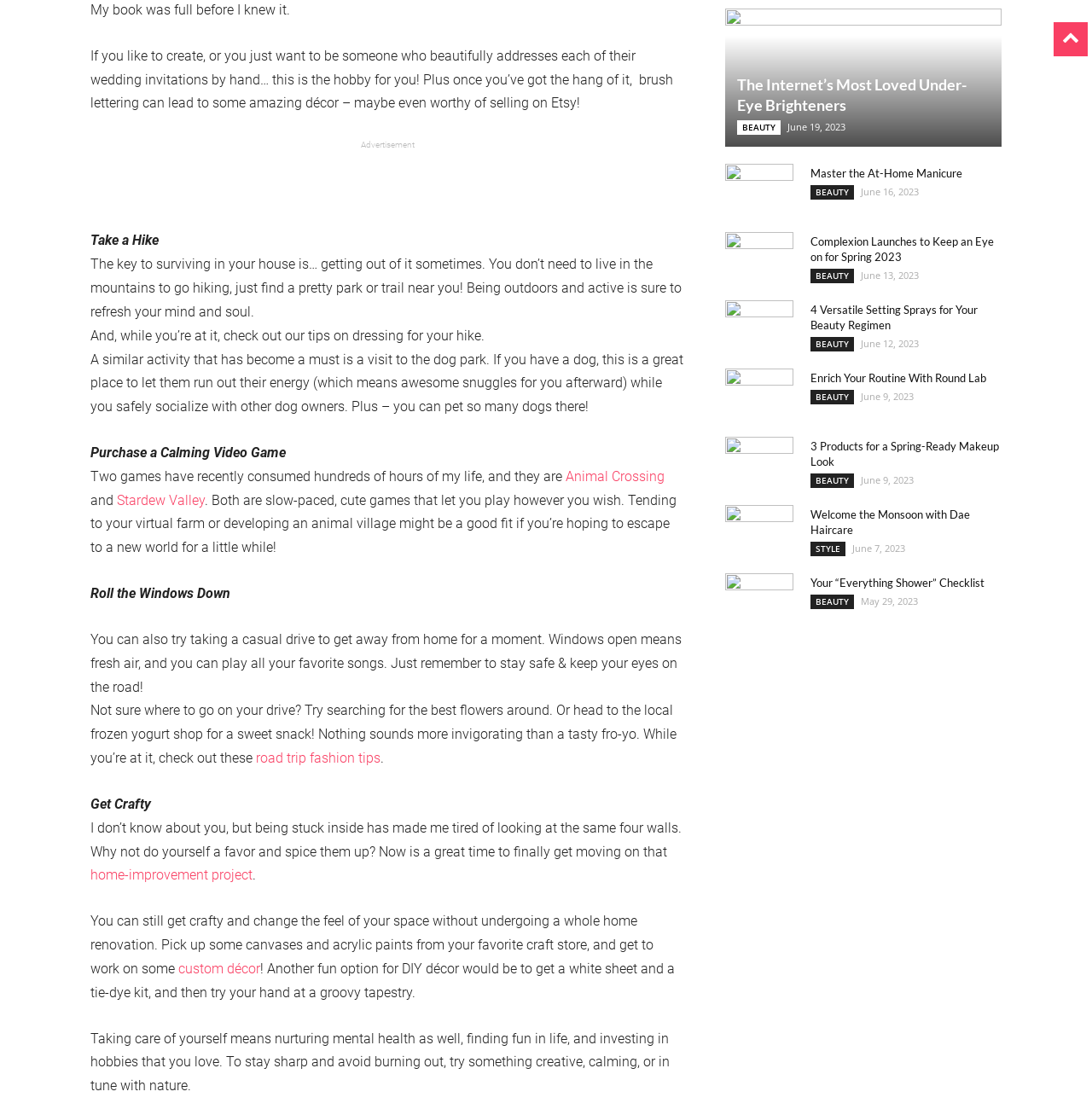Provide a one-word or short-phrase response to the question:
What is the activity mentioned in the second paragraph?

Hiking